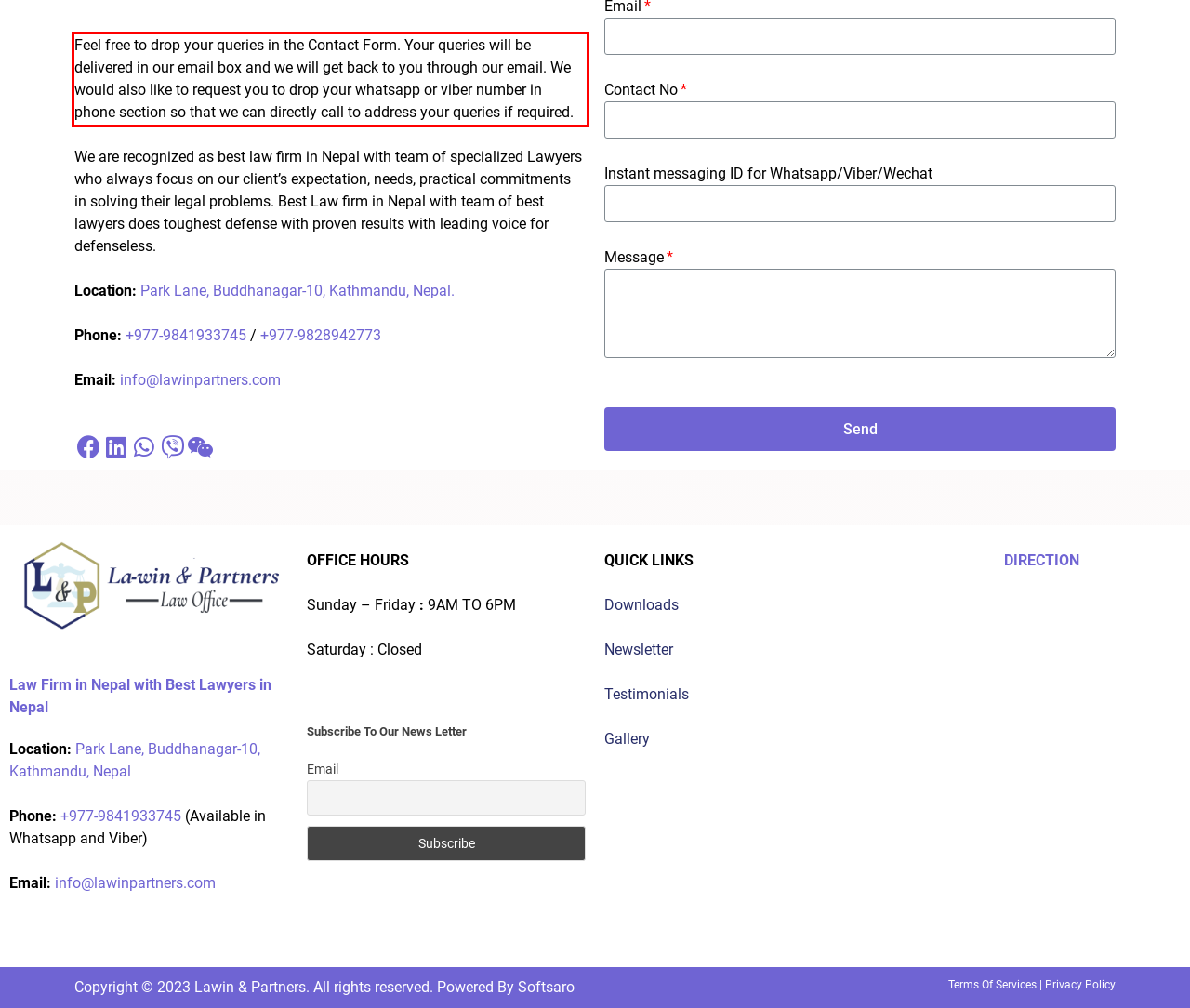You are provided with a screenshot of a webpage that includes a red bounding box. Extract and generate the text content found within the red bounding box.

Feel free to drop your queries in the Contact Form. Your queries will be delivered in our email box and we will get back to you through our email. We would also like to request you to drop your whatsapp or viber number in phone section so that we can directly call to address your queries if required.